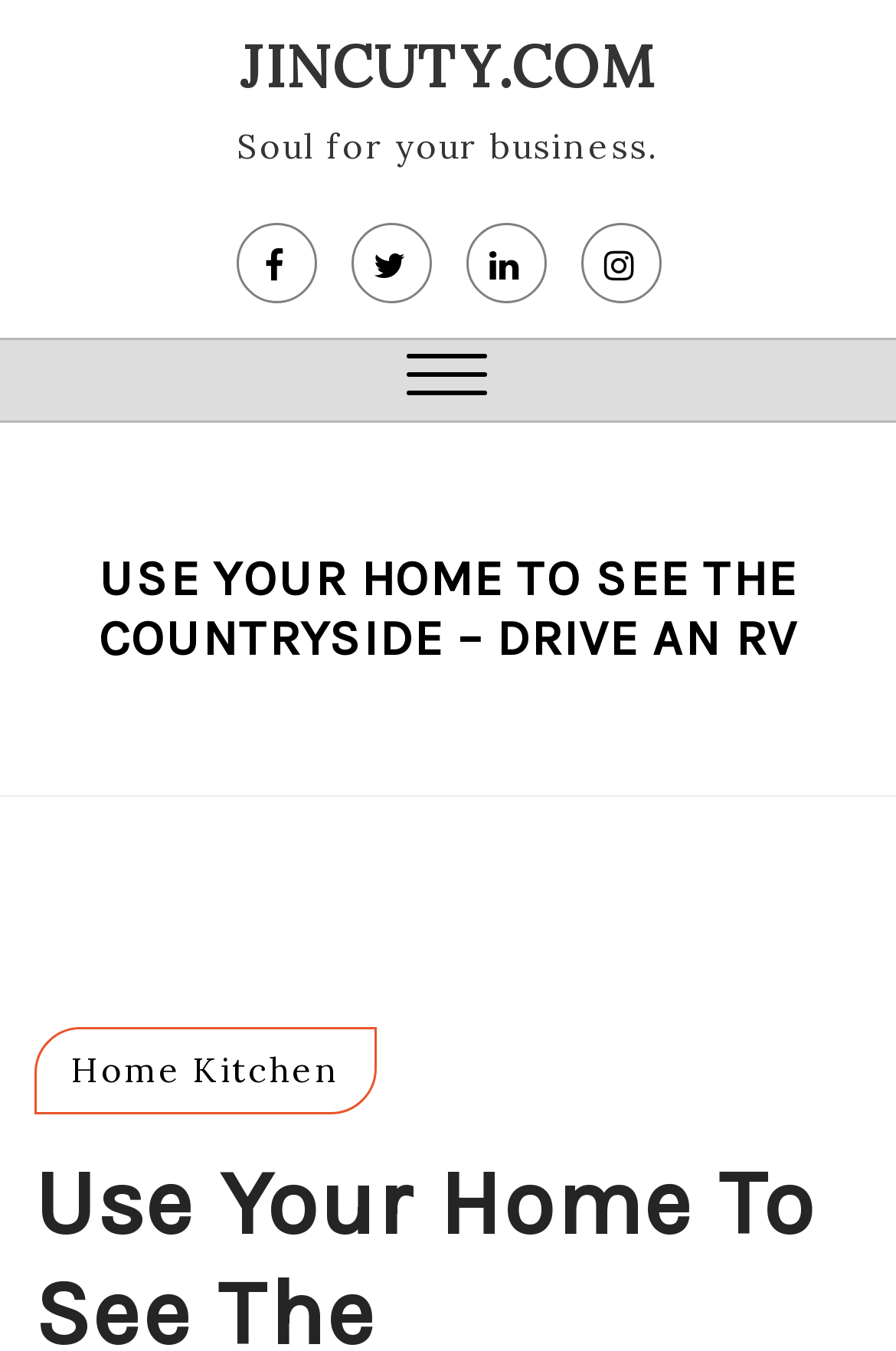Provide the bounding box coordinates of the HTML element this sentence describes: "Home Kitchen". The bounding box coordinates consist of four float numbers between 0 and 1, i.e., [left, top, right, bottom].

[0.038, 0.76, 0.421, 0.825]